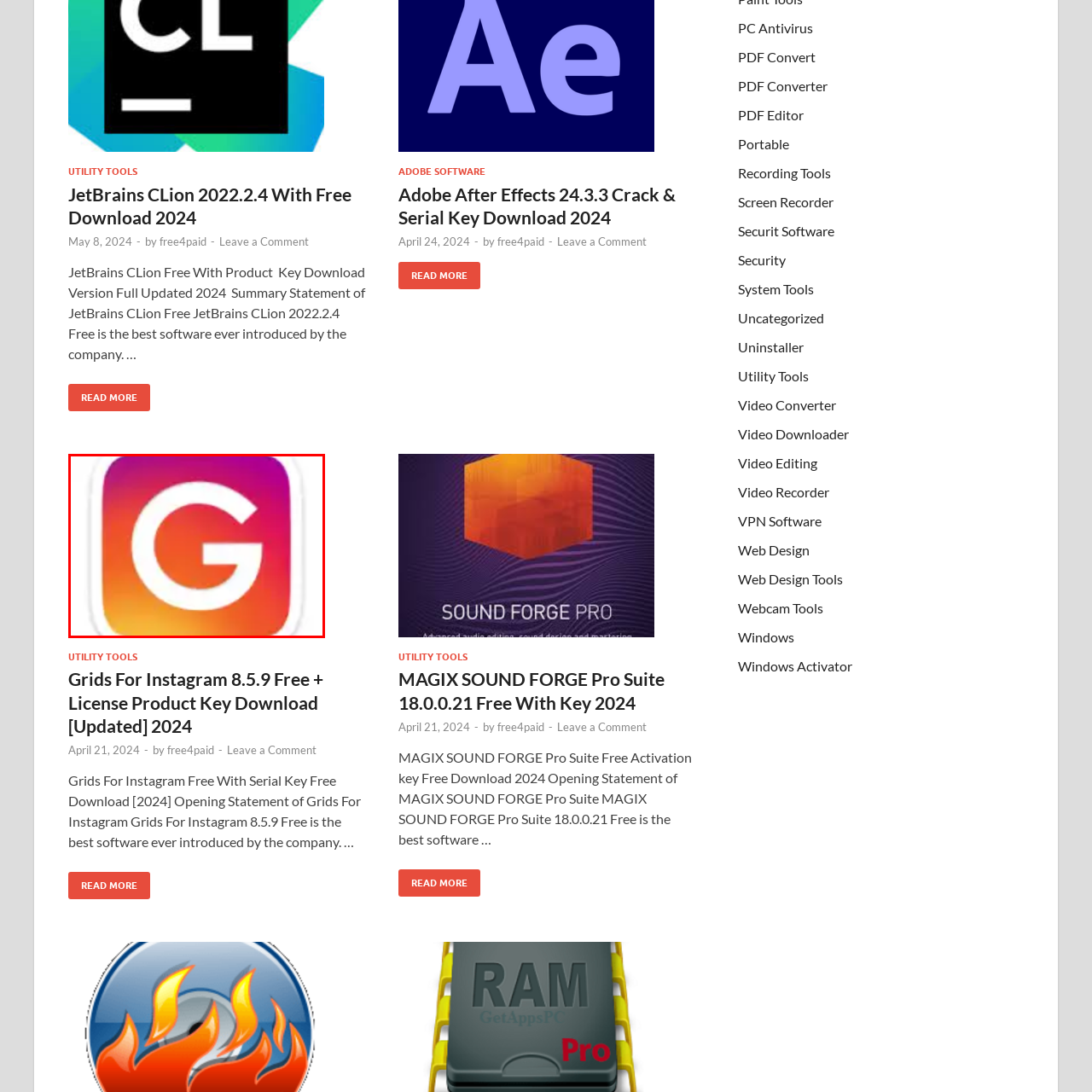View the section of the image outlined in red, What is the purpose of Grids For Instagram? Provide your response in a single word or brief phrase.

To manage and enhance Instagram profiles